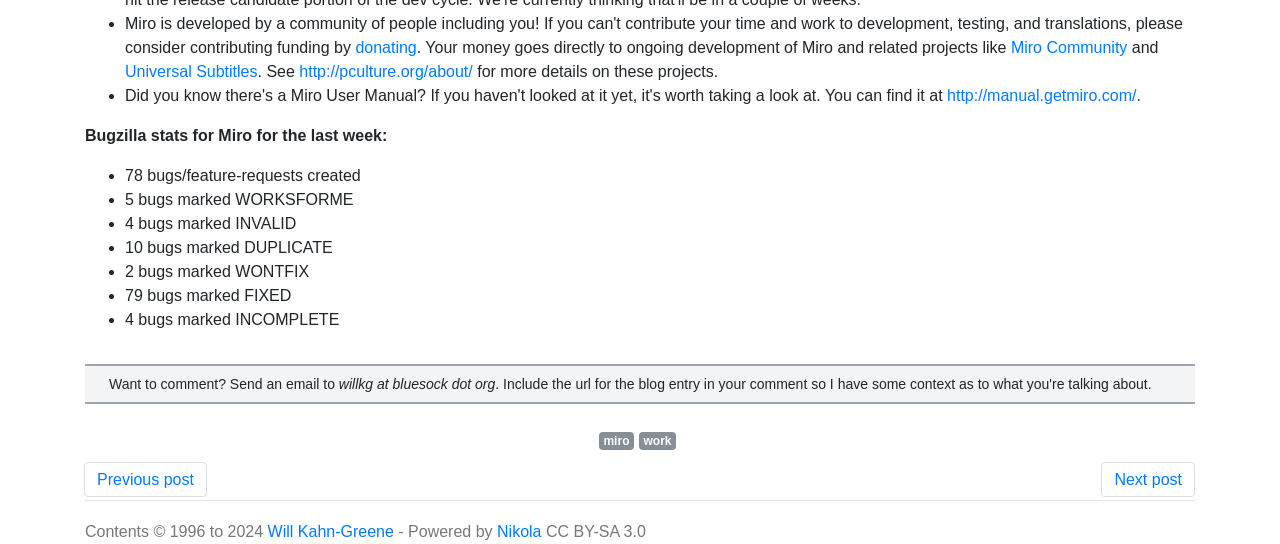What is the name of the author of the webpage?
We need a detailed and exhaustive answer to the question. Please elaborate.

The answer can be found in the footer section of the webpage, where it is stated that 'Contents © 1996 to 2024 Will Kahn-Greene'.